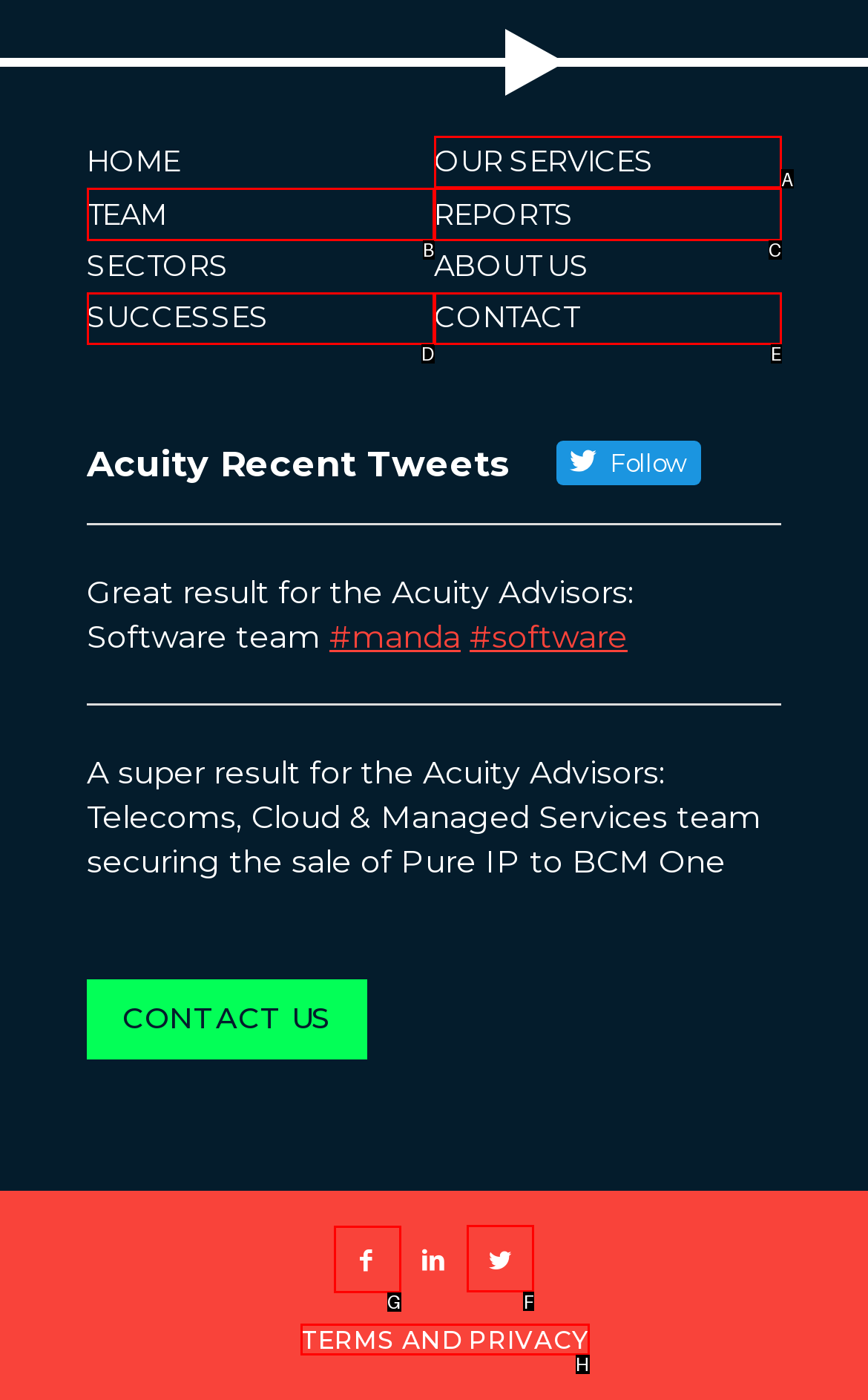Given the task: view products, tell me which HTML element to click on.
Answer with the letter of the correct option from the given choices.

None